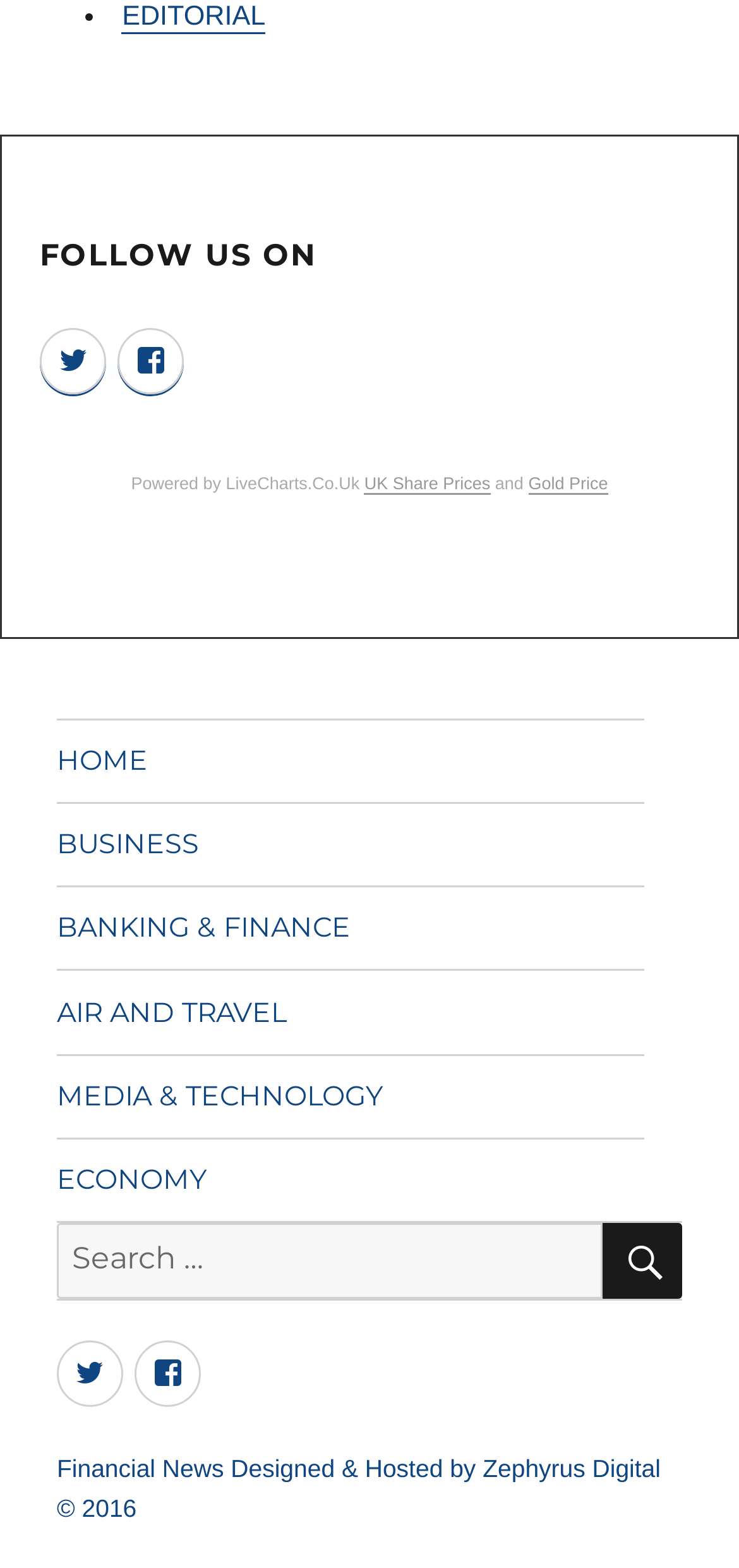Based on the image, please respond to the question with as much detail as possible:
How many social media links are in the sidebar?

I counted the number of social media links in the sidebar by looking at the navigation element with the description 'Sidebar Social Links Menu' and found two links, one for Twitter and one for Facebook.